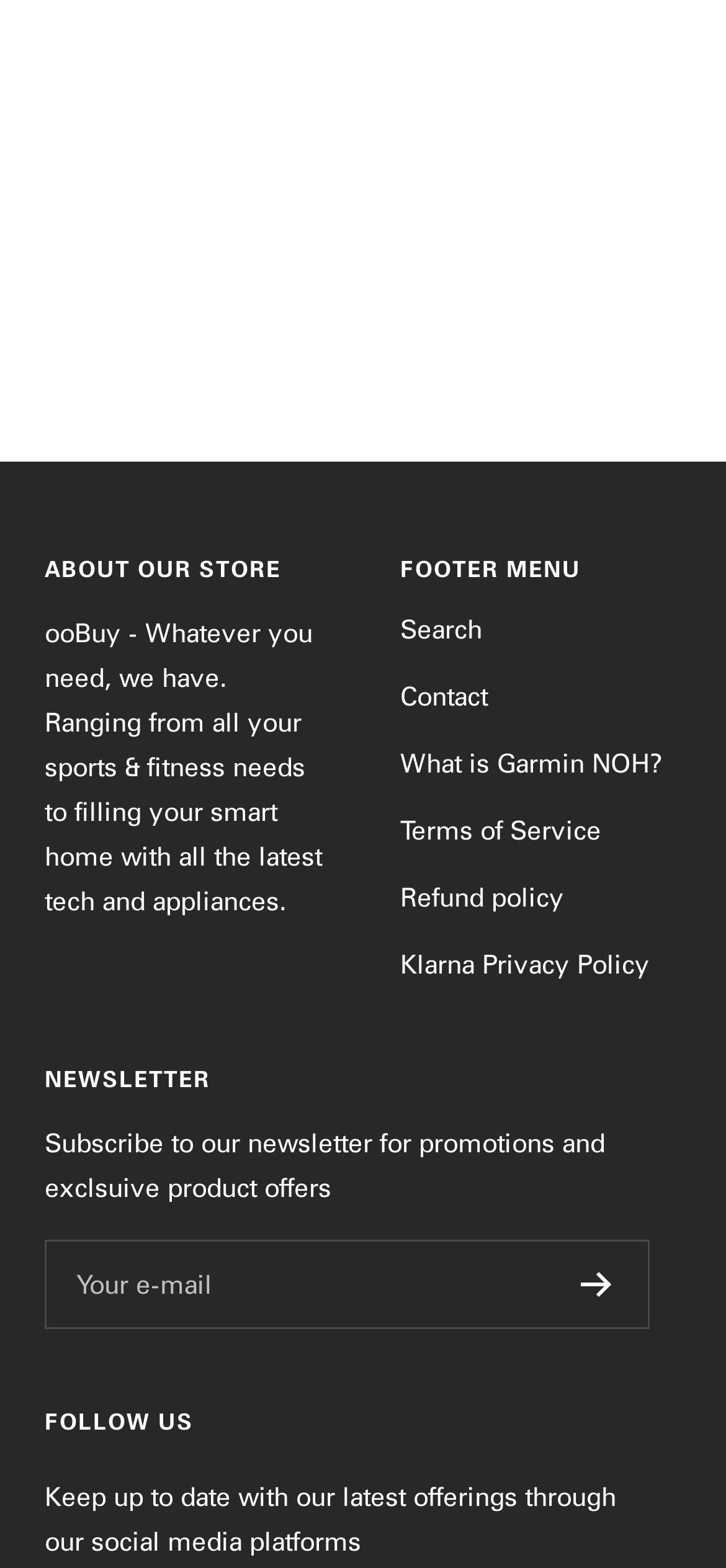Using the information shown in the image, answer the question with as much detail as possible: What is the name of the product?

The product name can be found in the link element with the text 'Munchkin Bath Letters & Numbers Foam Alphabet Bath Time Toy' at the top of the webpage.